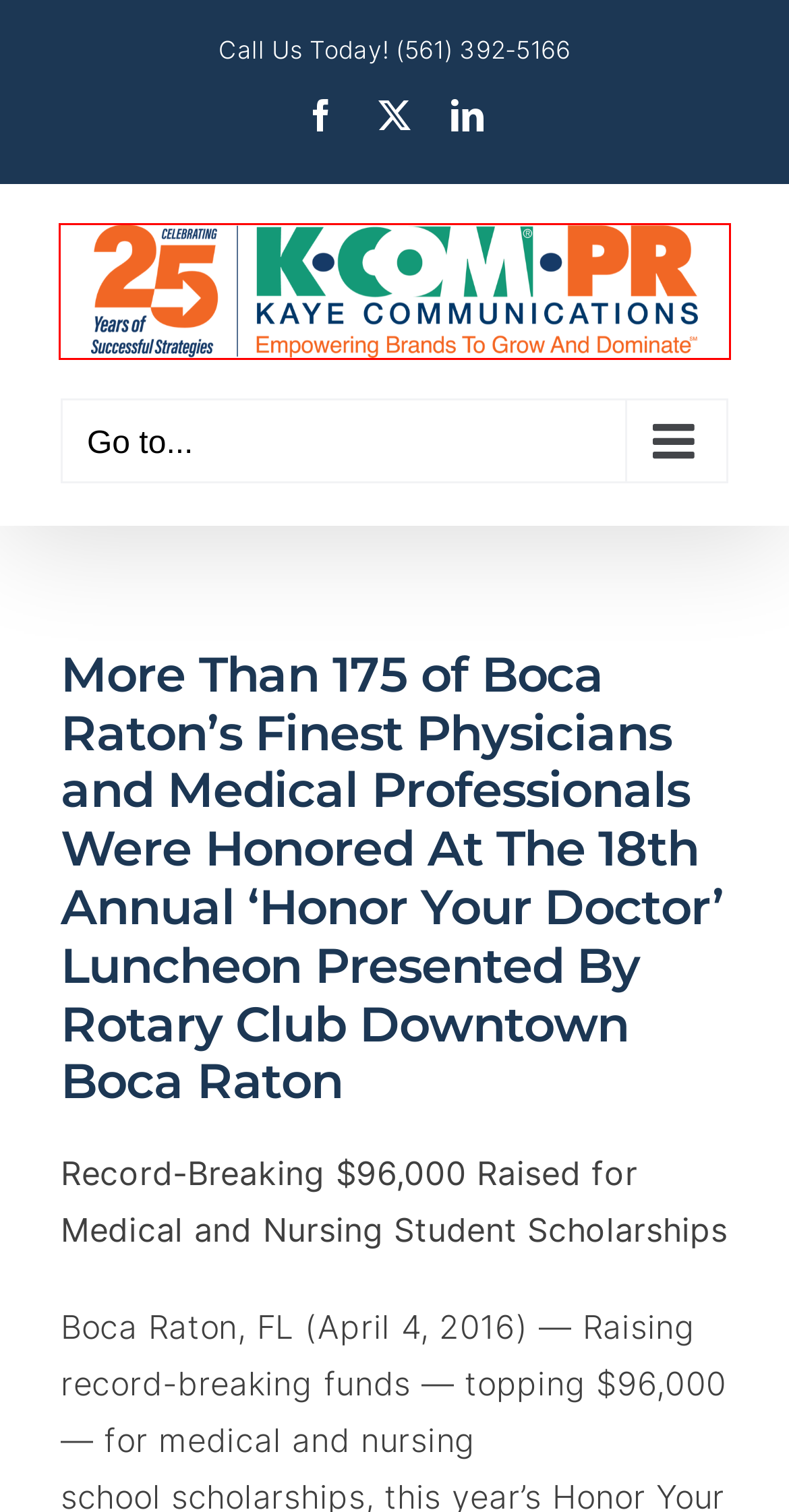You have a screenshot showing a webpage with a red bounding box highlighting an element. Choose the webpage description that best fits the new webpage after clicking the highlighted element. The descriptions are:
A. August 2011 – Kaye Communications
B. September 2017 – Kaye Communications
C. April 2018 – Kaye Communications
D. June 2013 – Kaye Communications
E. Kaye Communications – Game-Changing Marketing & Public Relations
F. October 2023 – Kaye Communications
G. December 2011 – Kaye Communications
H. August 2021 – Kaye Communications

E